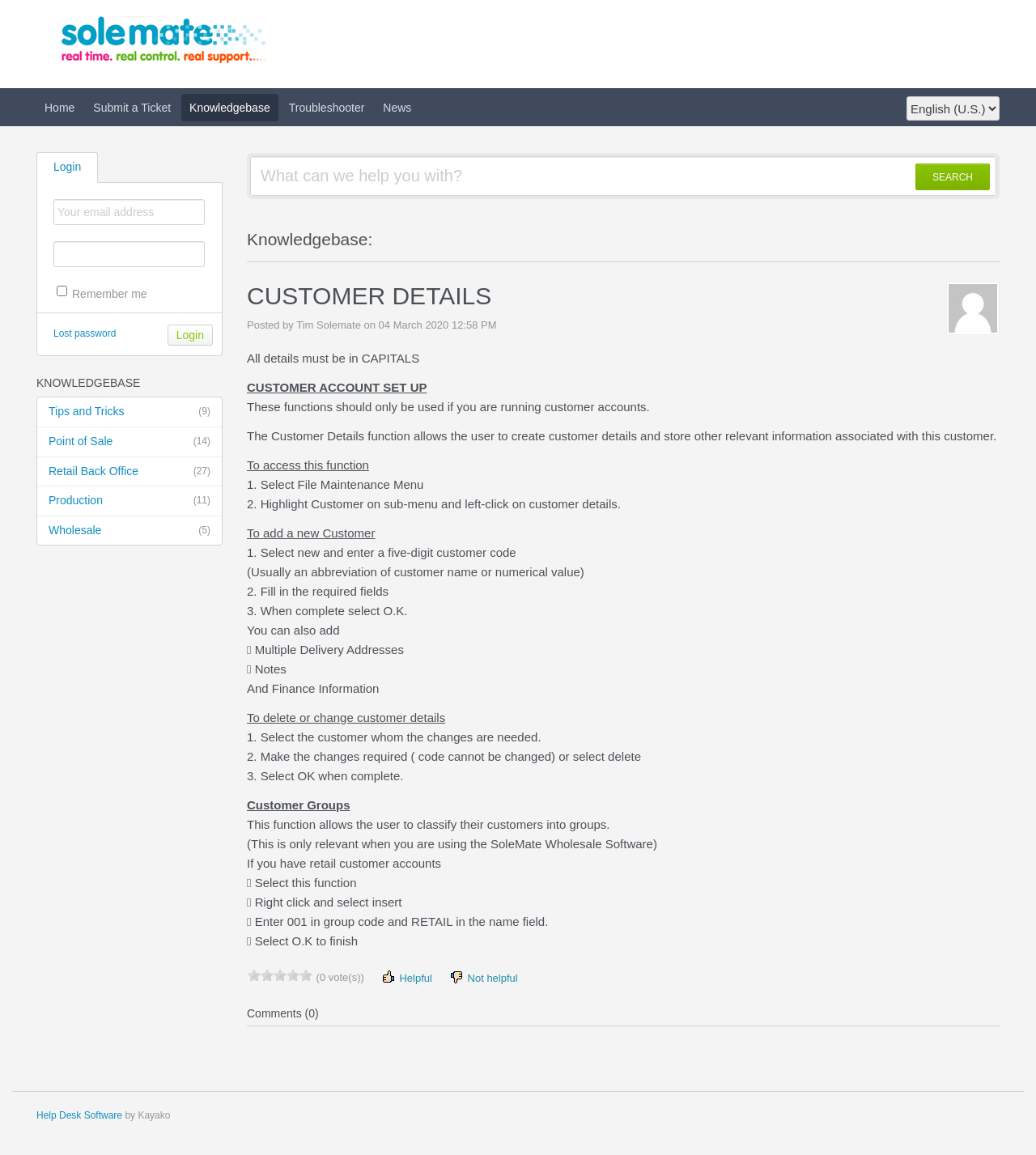Can you show the bounding box coordinates of the region to click on to complete the task described in the instruction: "Click the 'Submit a Ticket' link"?

[0.082, 0.081, 0.173, 0.105]